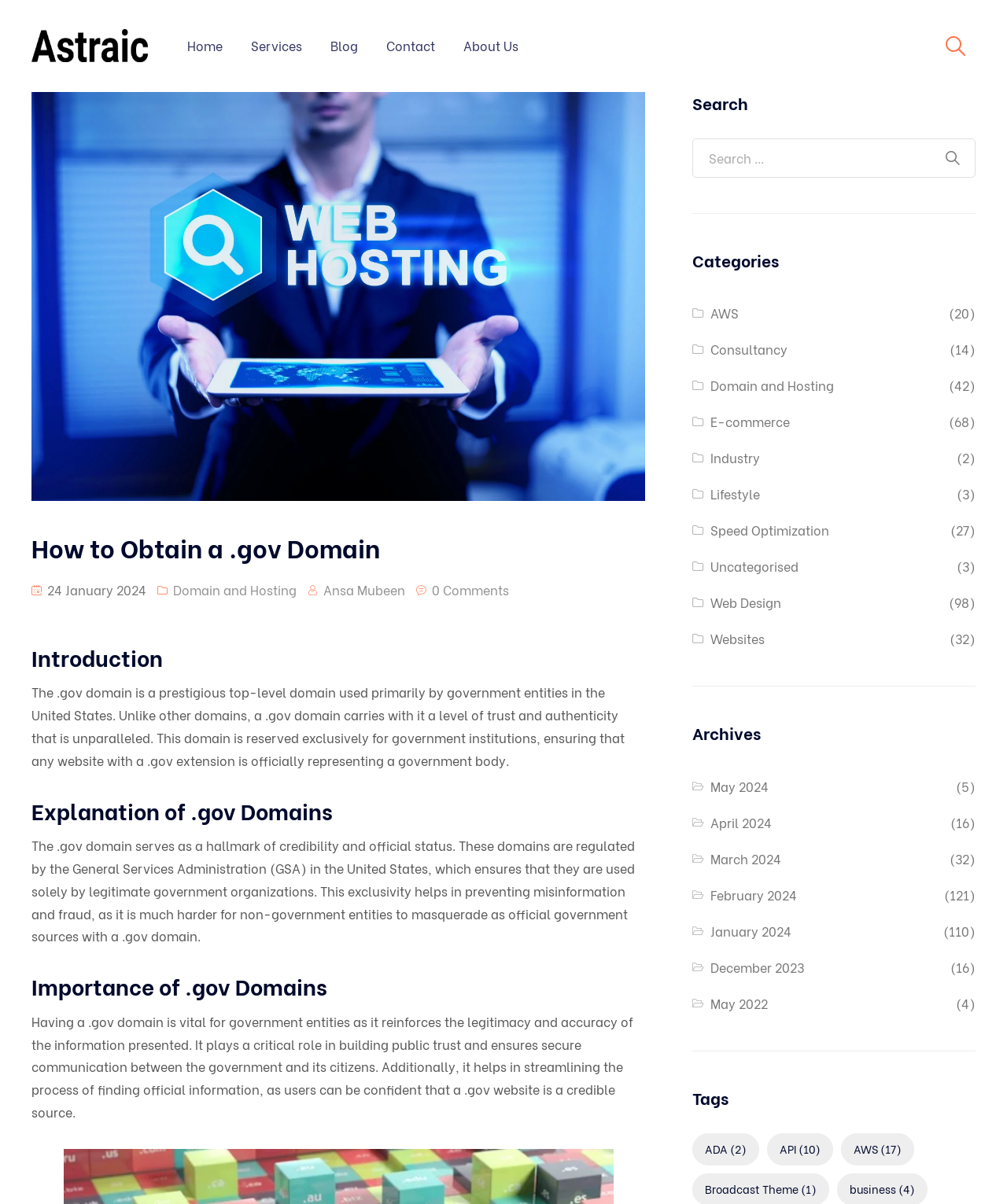Please find the bounding box coordinates of the element that you should click to achieve the following instruction: "Search for something". The coordinates should be presented as four float numbers between 0 and 1: [left, top, right, bottom].

[0.688, 0.115, 0.969, 0.147]